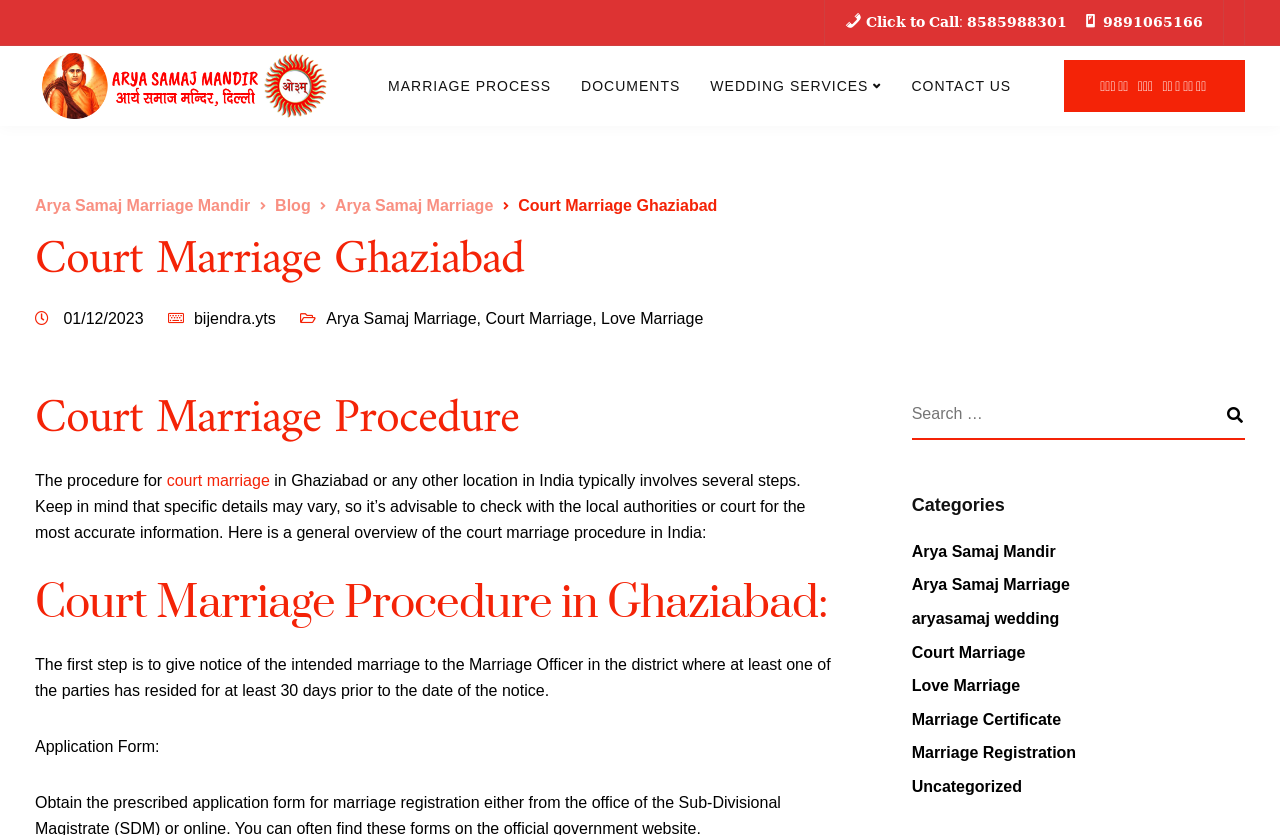Reply to the question with a single word or phrase:
What is the name of the marriage mandir mentioned on the webpage?

Arya Samaj Marriage Mandir